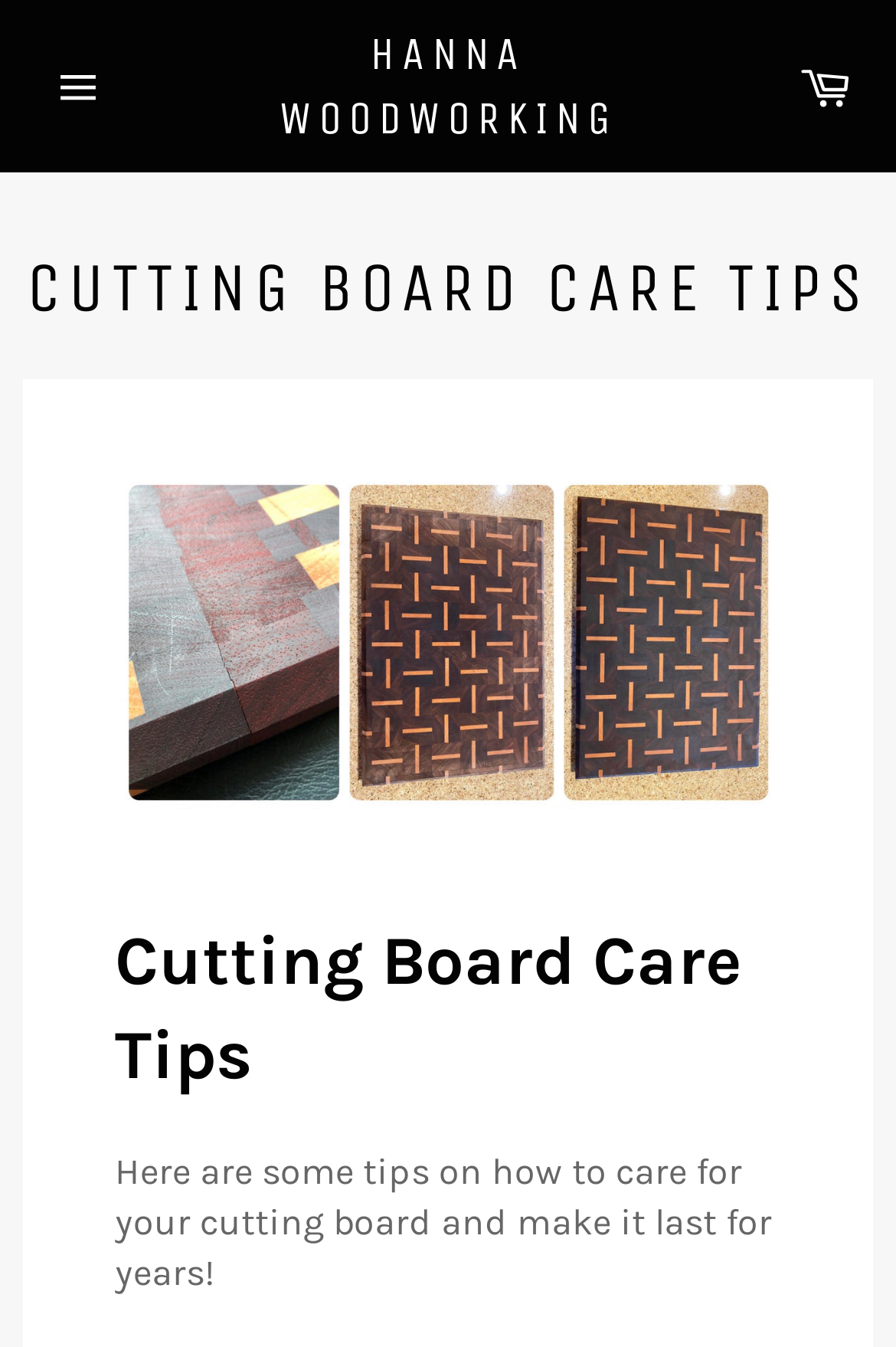Provide a single word or phrase answer to the question: 
Is there an image on the webpage?

Yes